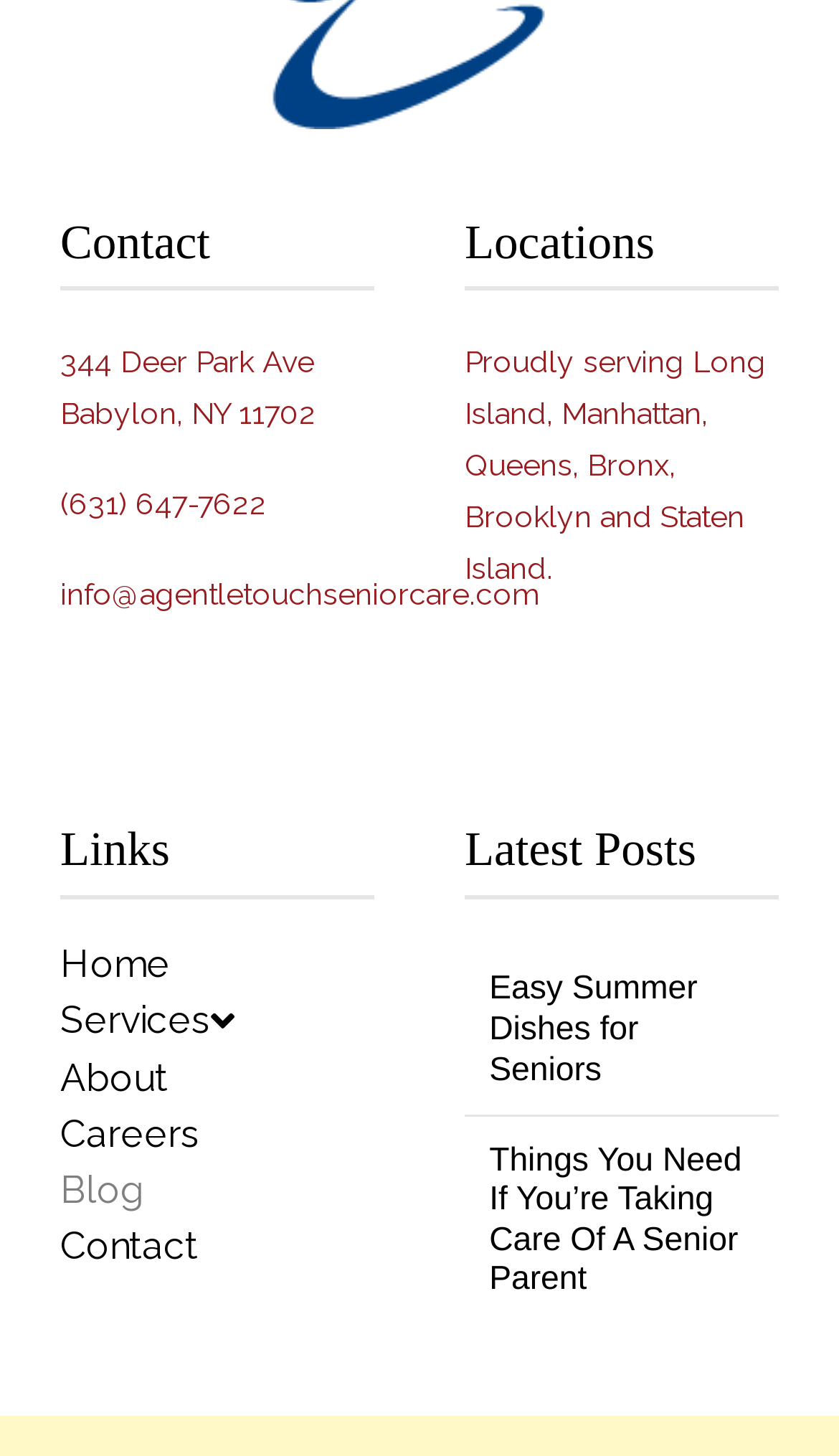Answer in one word or a short phrase: 
What is the email address of the contact?

info@agentletouchseniorcare.com